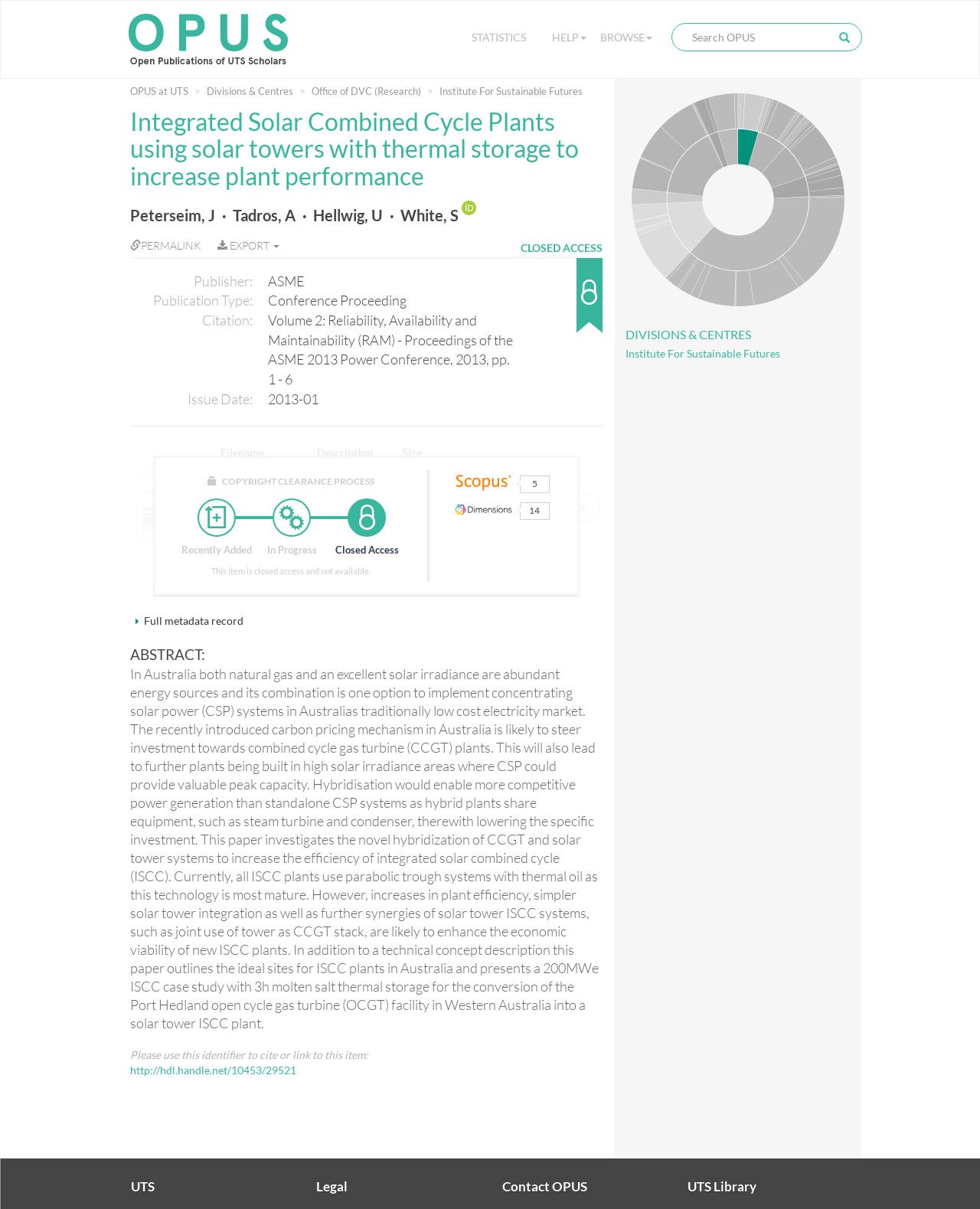Using the element description: "Hellwig, U", determine the bounding box coordinates for the specified UI element. The coordinates should be four float numbers between 0 and 1, [left, top, right, bottom].

[0.32, 0.171, 0.391, 0.185]